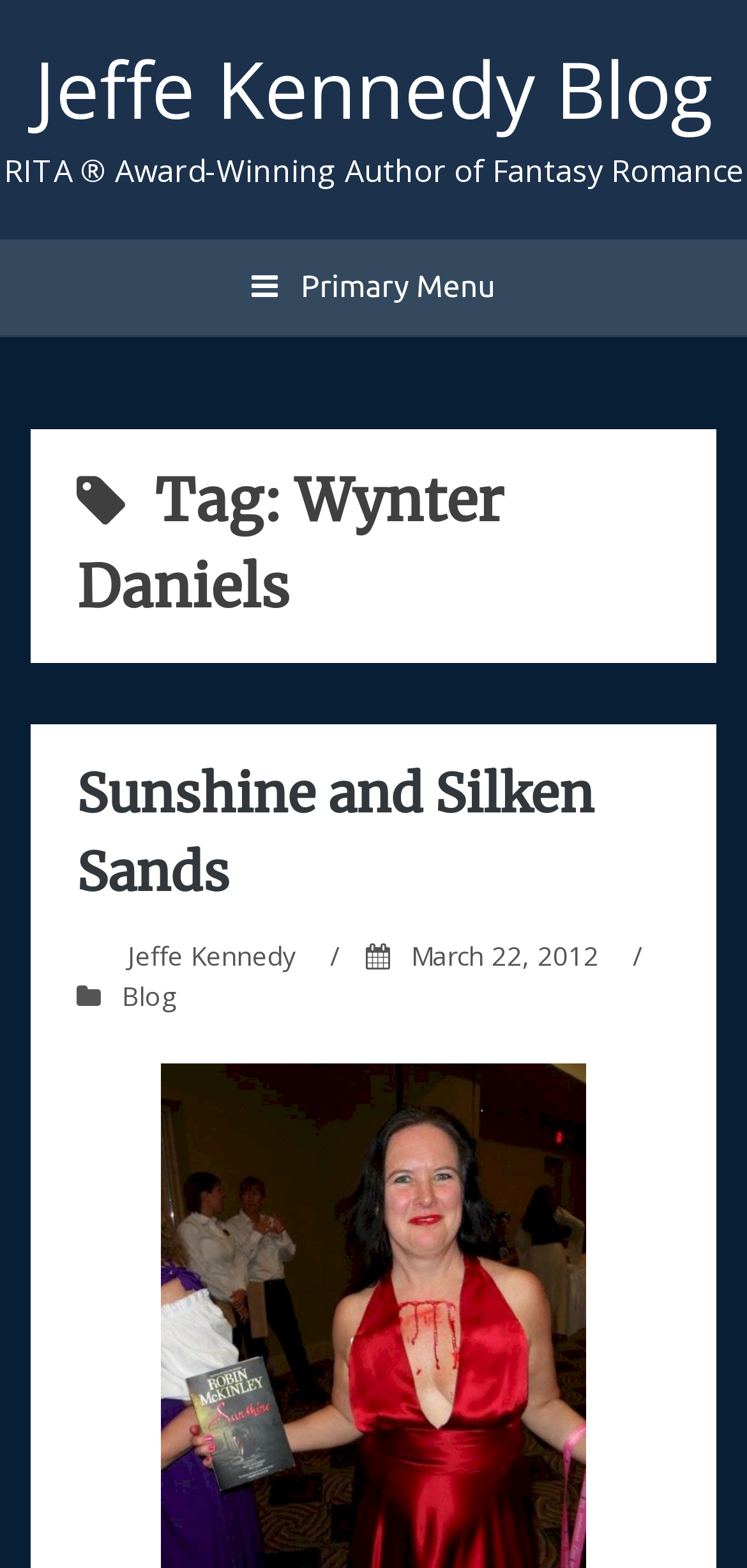Provide the bounding box coordinates of the HTML element described by the text: "March 22, 2012March 23, 2012". The coordinates should be in the format [left, top, right, bottom] with values between 0 and 1.

[0.551, 0.598, 0.802, 0.621]